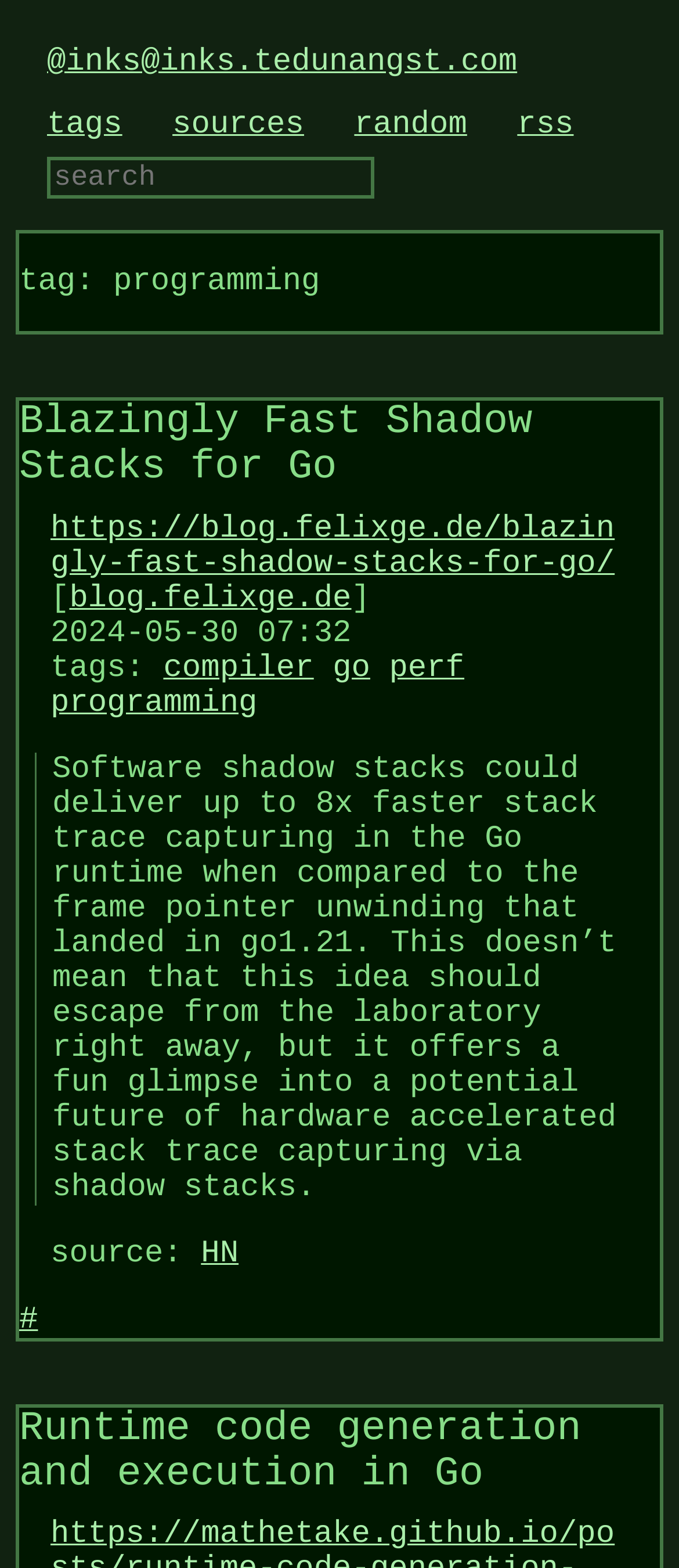Please determine the bounding box coordinates of the element to click in order to execute the following instruction: "visit the tags page". The coordinates should be four float numbers between 0 and 1, specified as [left, top, right, bottom].

[0.069, 0.069, 0.18, 0.091]